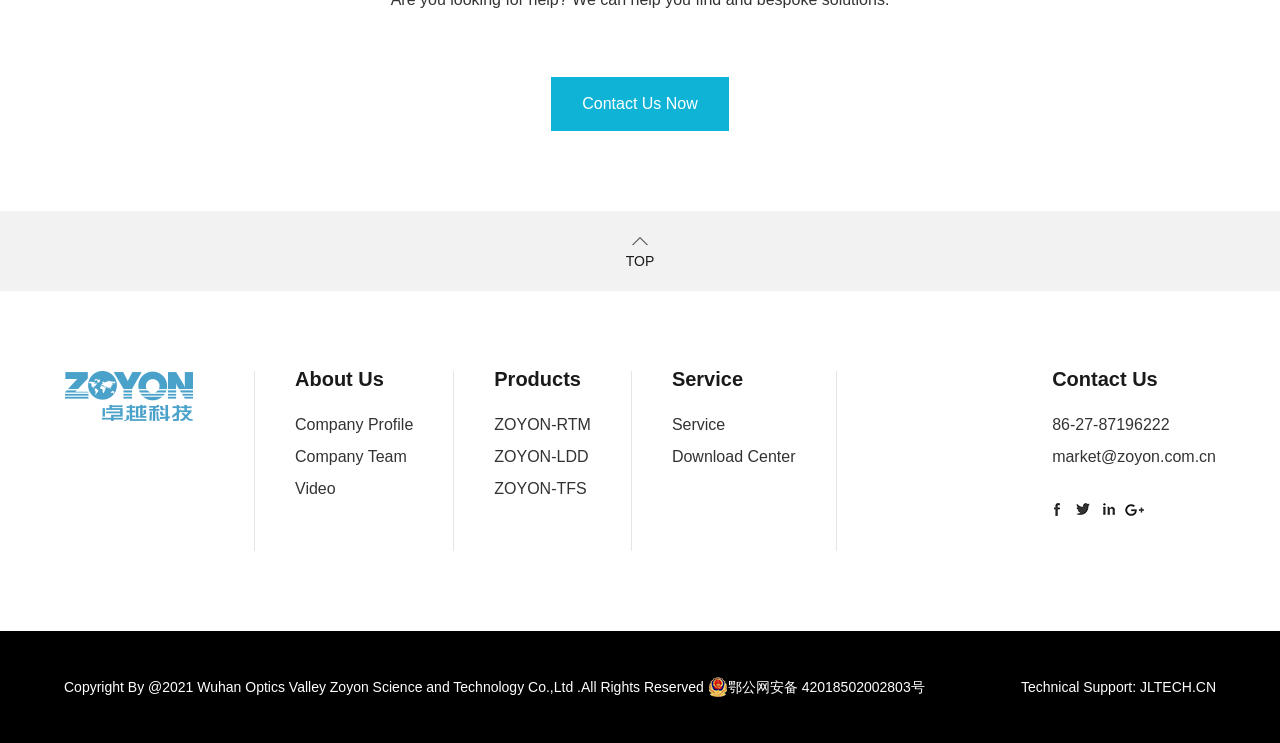Please determine the bounding box coordinates, formatted as (top-left x, top-left y, bottom-right x, bottom-right y), with all values as floating point numbers between 0 and 1. Identify the bounding box of the region described as: Service

[0.525, 0.499, 0.581, 0.521]